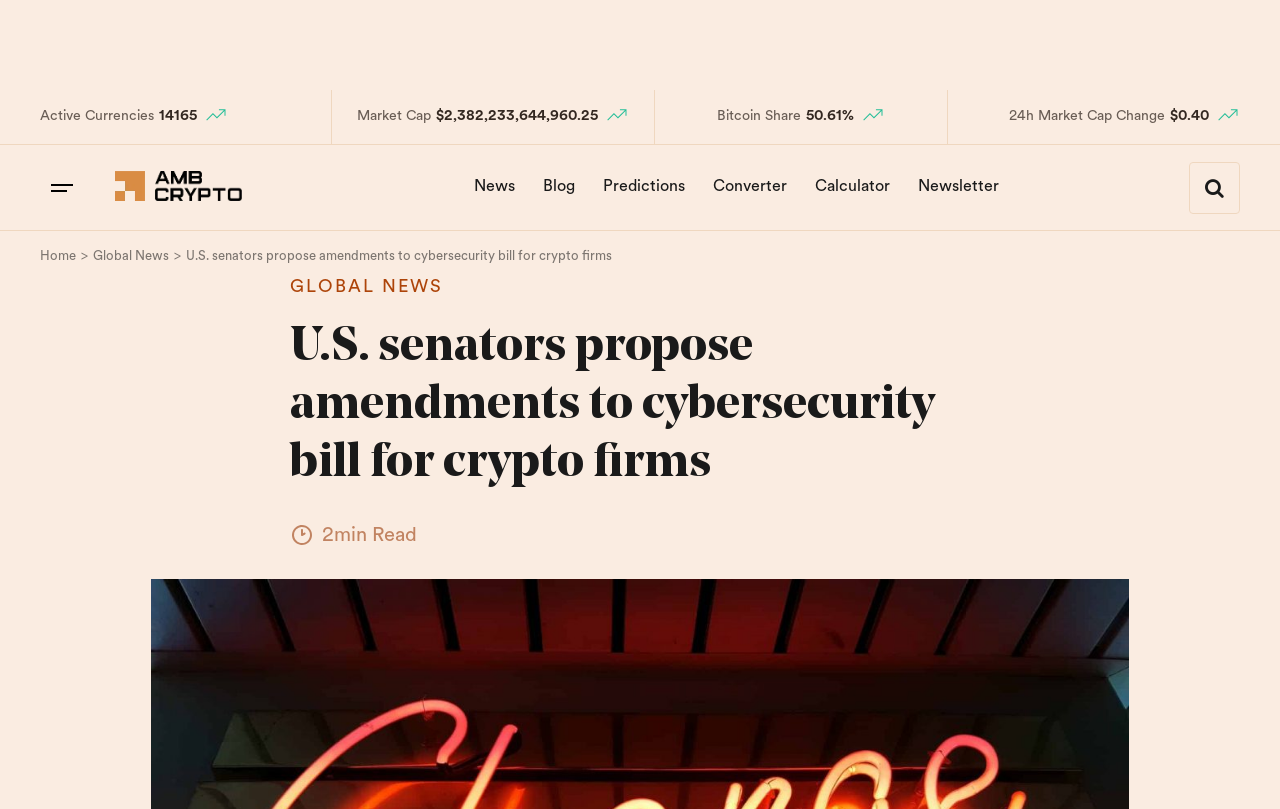Please specify the bounding box coordinates of the clickable region necessary for completing the following instruction: "Check the Converter tool". The coordinates must consist of four float numbers between 0 and 1, i.e., [left, top, right, bottom].

[0.548, 0.199, 0.624, 0.263]